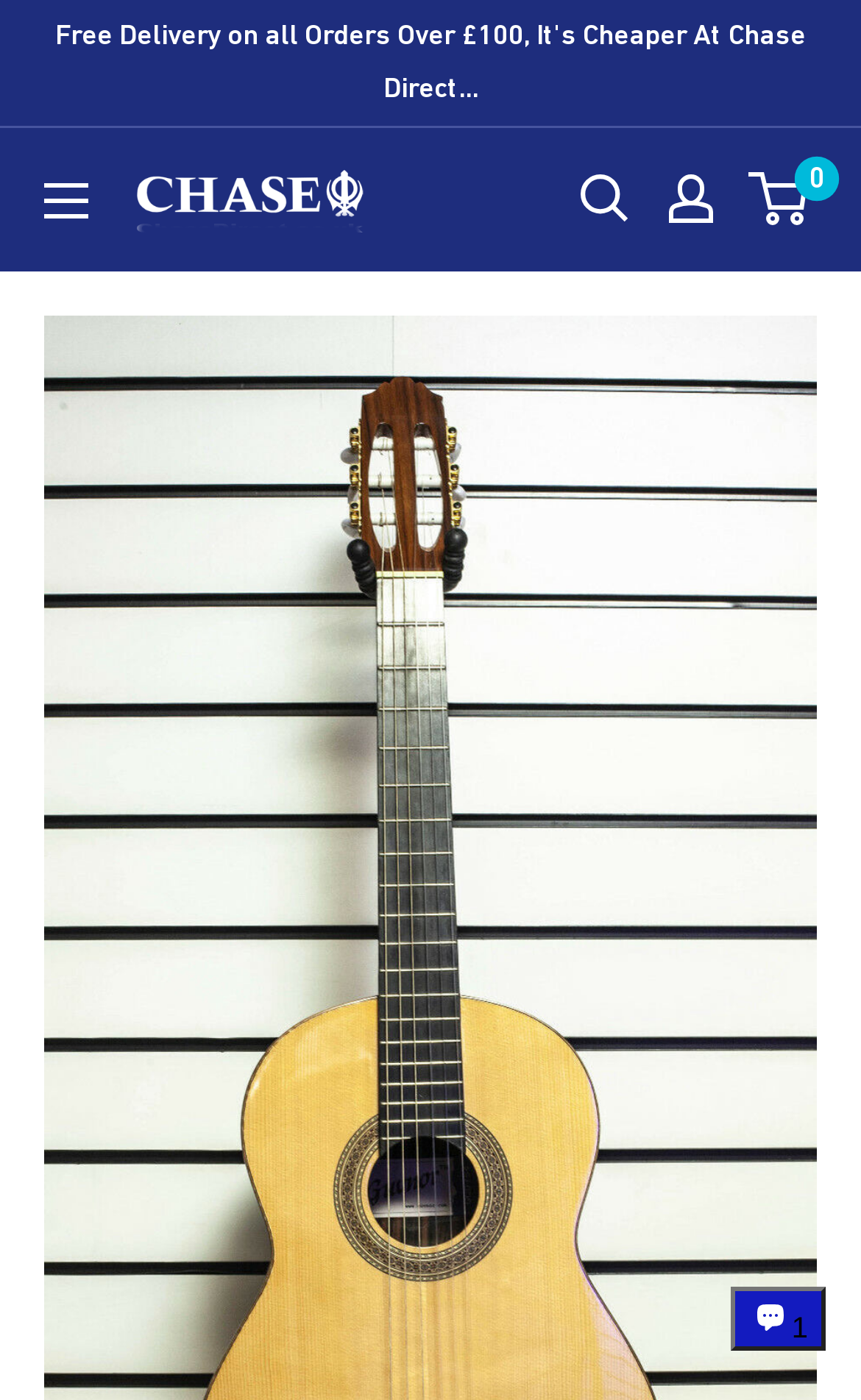How many items are in the mini-cart?
Use the screenshot to answer the question with a single word or phrase.

0